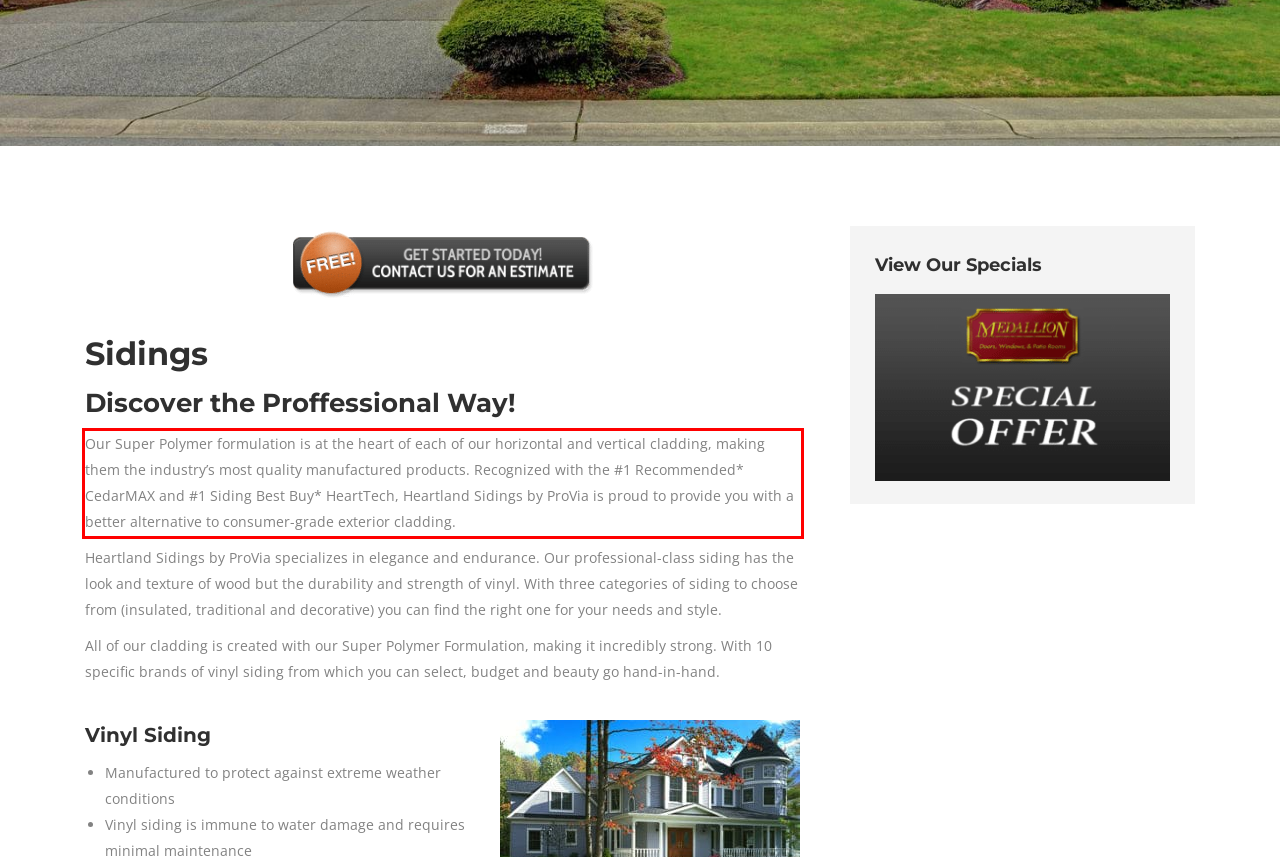With the provided screenshot of a webpage, locate the red bounding box and perform OCR to extract the text content inside it.

Our Super Polymer formulation is at the heart of each of our horizontal and vertical cladding, making them the industry’s most quality manufactured products. Recognized with the #1 Recommended* CedarMAX and #1 Siding Best Buy* HeartTech, Heartland Sidings by ProVia is proud to provide you with a better alternative to consumer-grade exterior cladding.